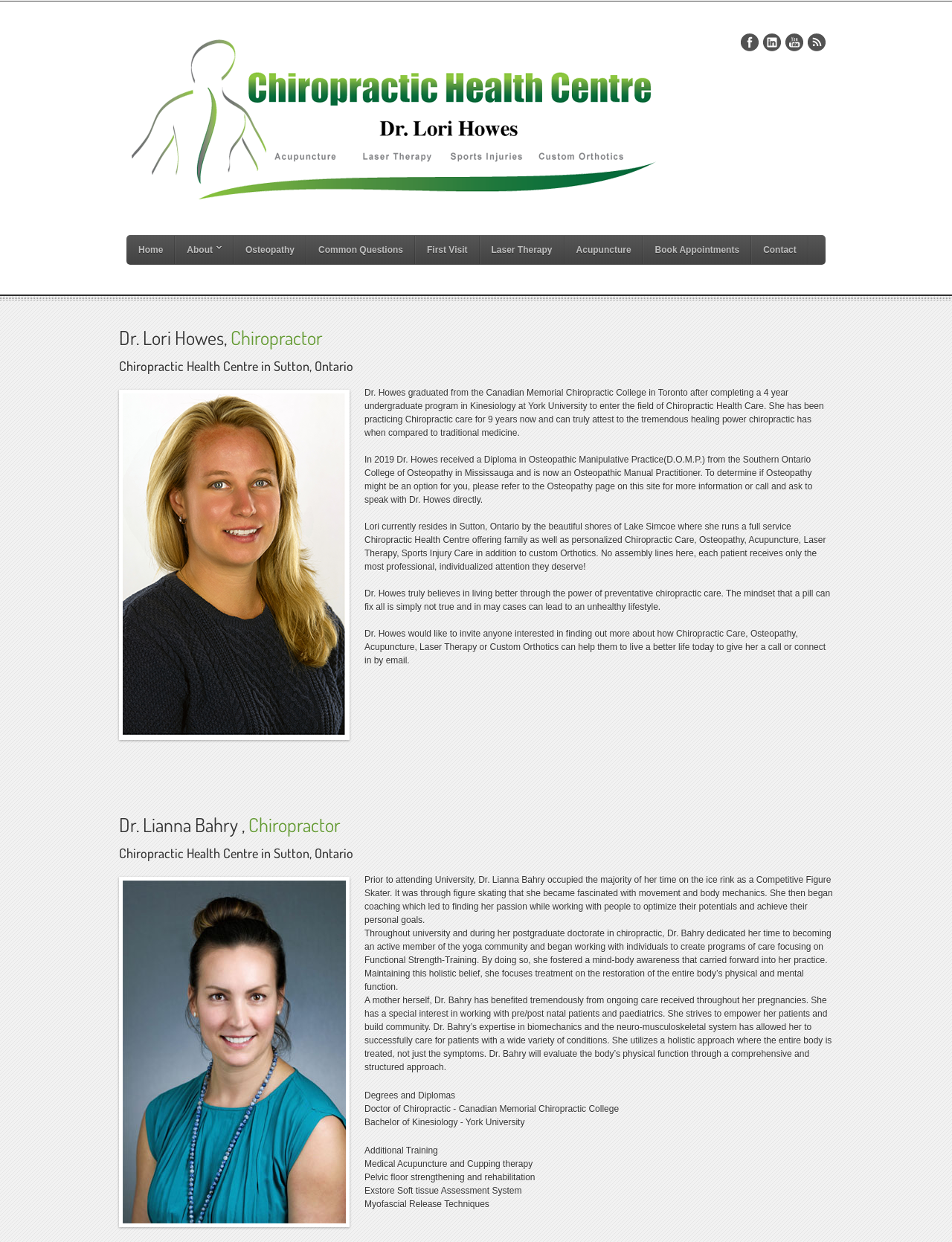Please reply to the following question with a single word or a short phrase:
Where is the Chiropractic Health Centre located?

Sutton, Ontario